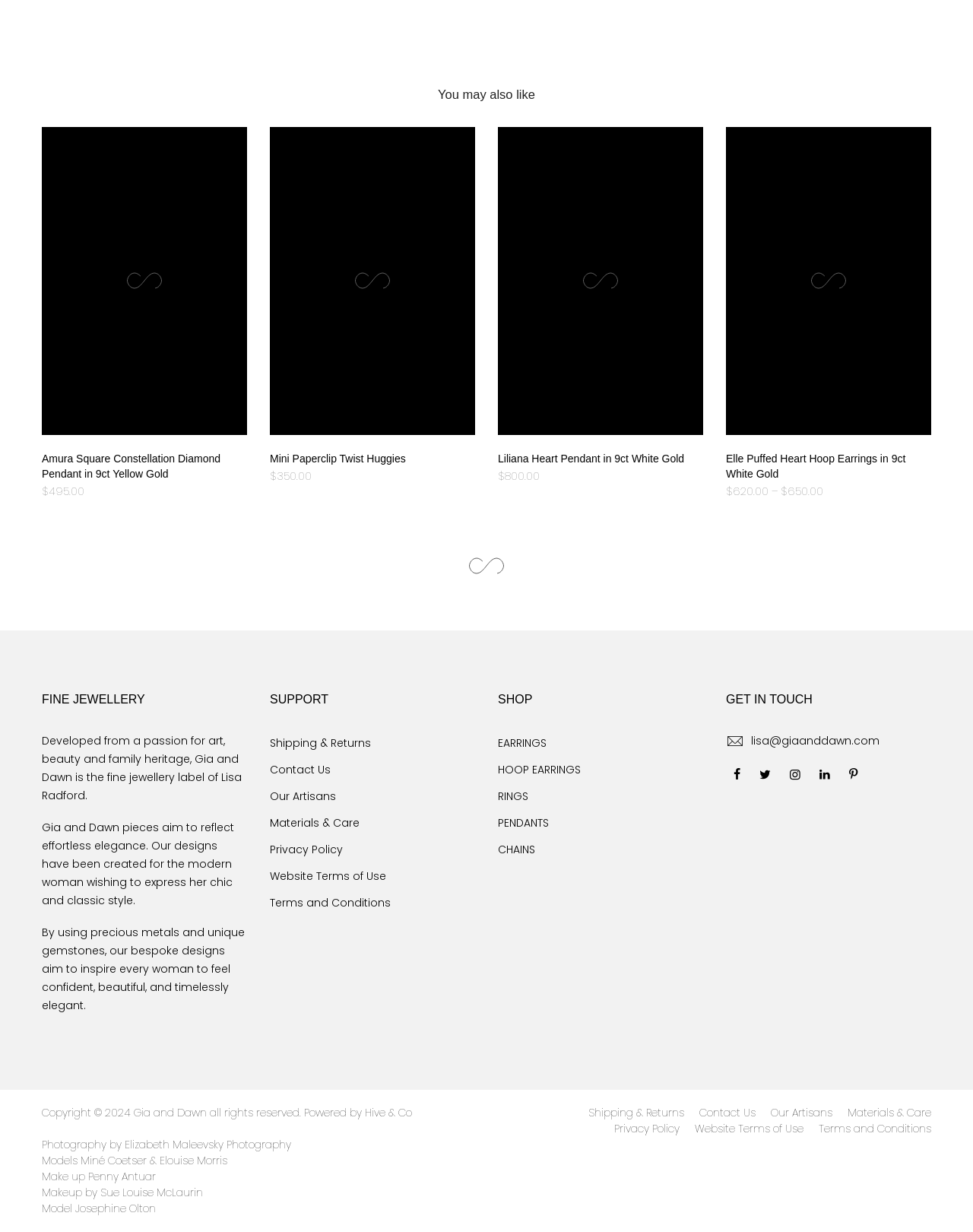Find the bounding box coordinates for the element described here: "name="s" placeholder="Search …" title="Search for:"".

None